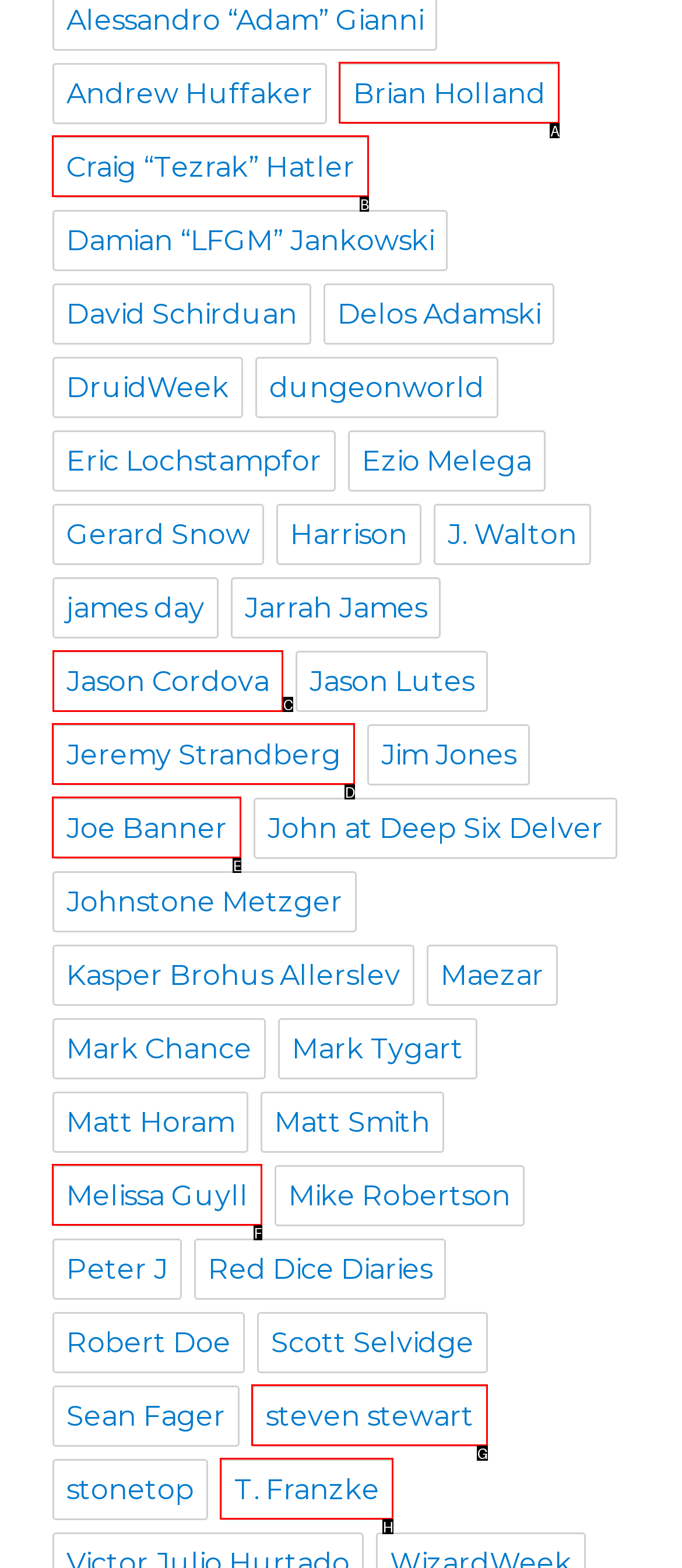Tell me which one HTML element I should click to complete the following task: View Jason Cordova's information
Answer with the option's letter from the given choices directly.

C